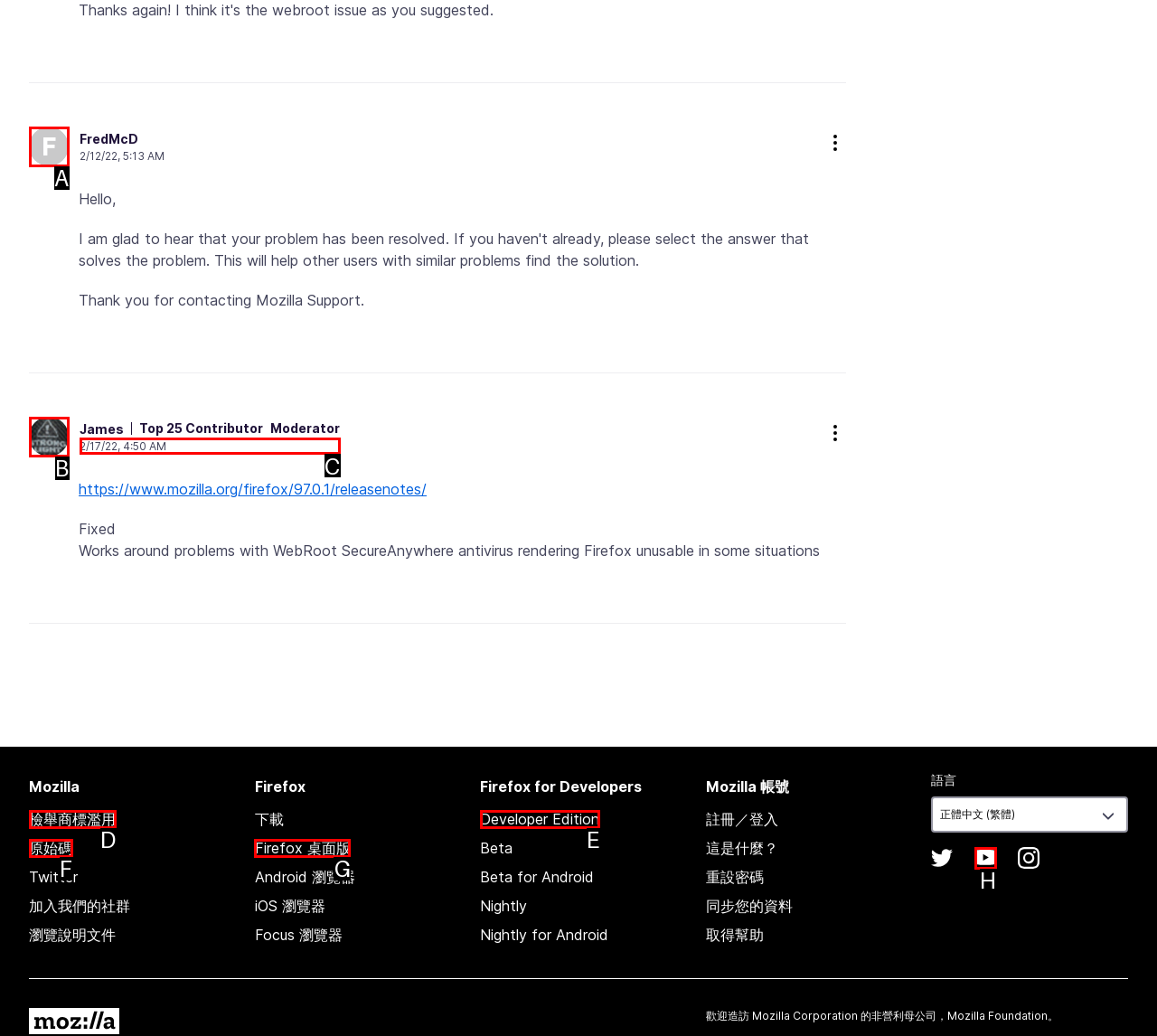Point out the HTML element that matches the following description: 2/17/22, 4:50 AM
Answer with the letter from the provided choices.

C